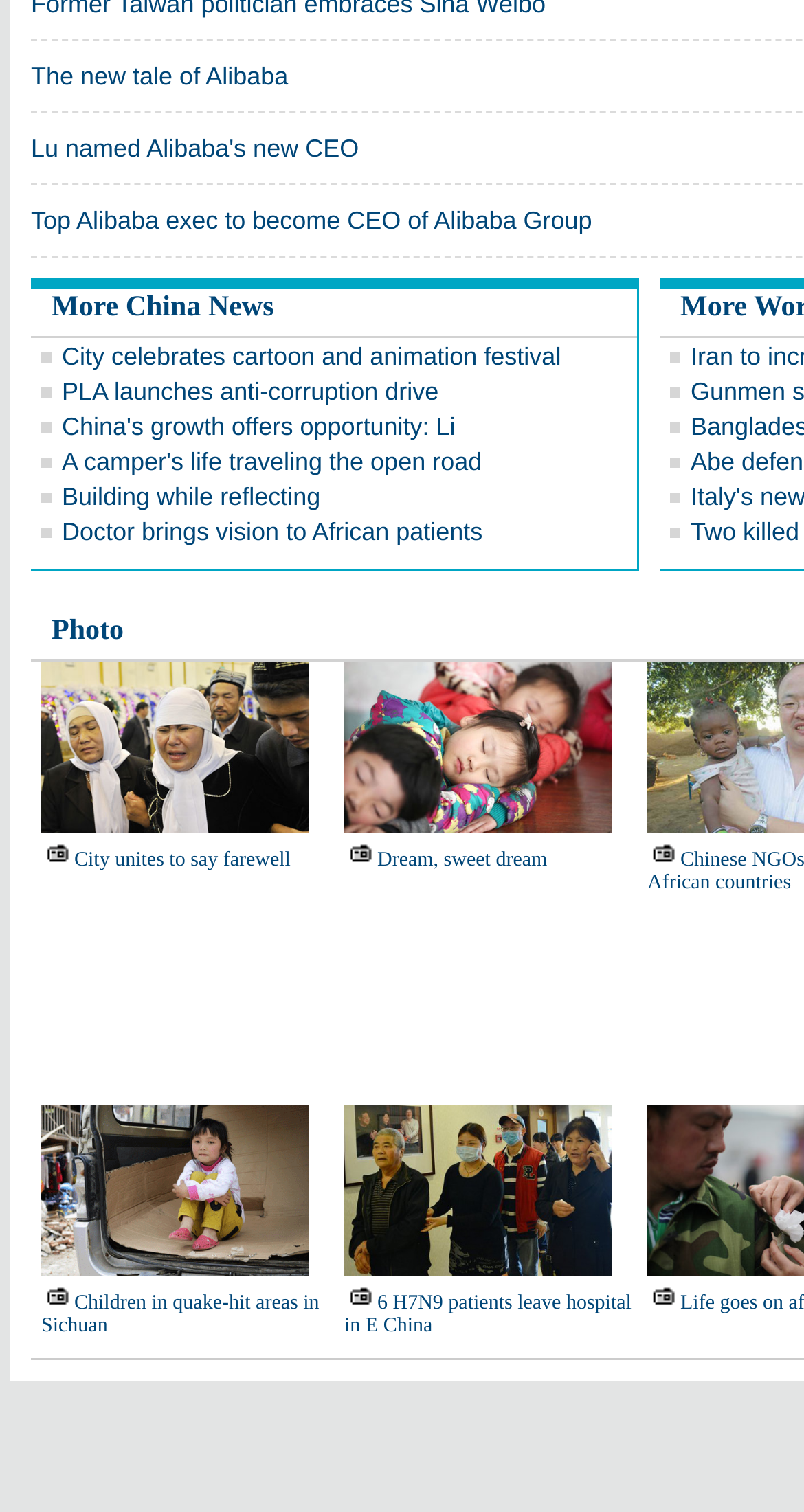What is the topic of the first news link? Based on the screenshot, please respond with a single word or phrase.

Alibaba